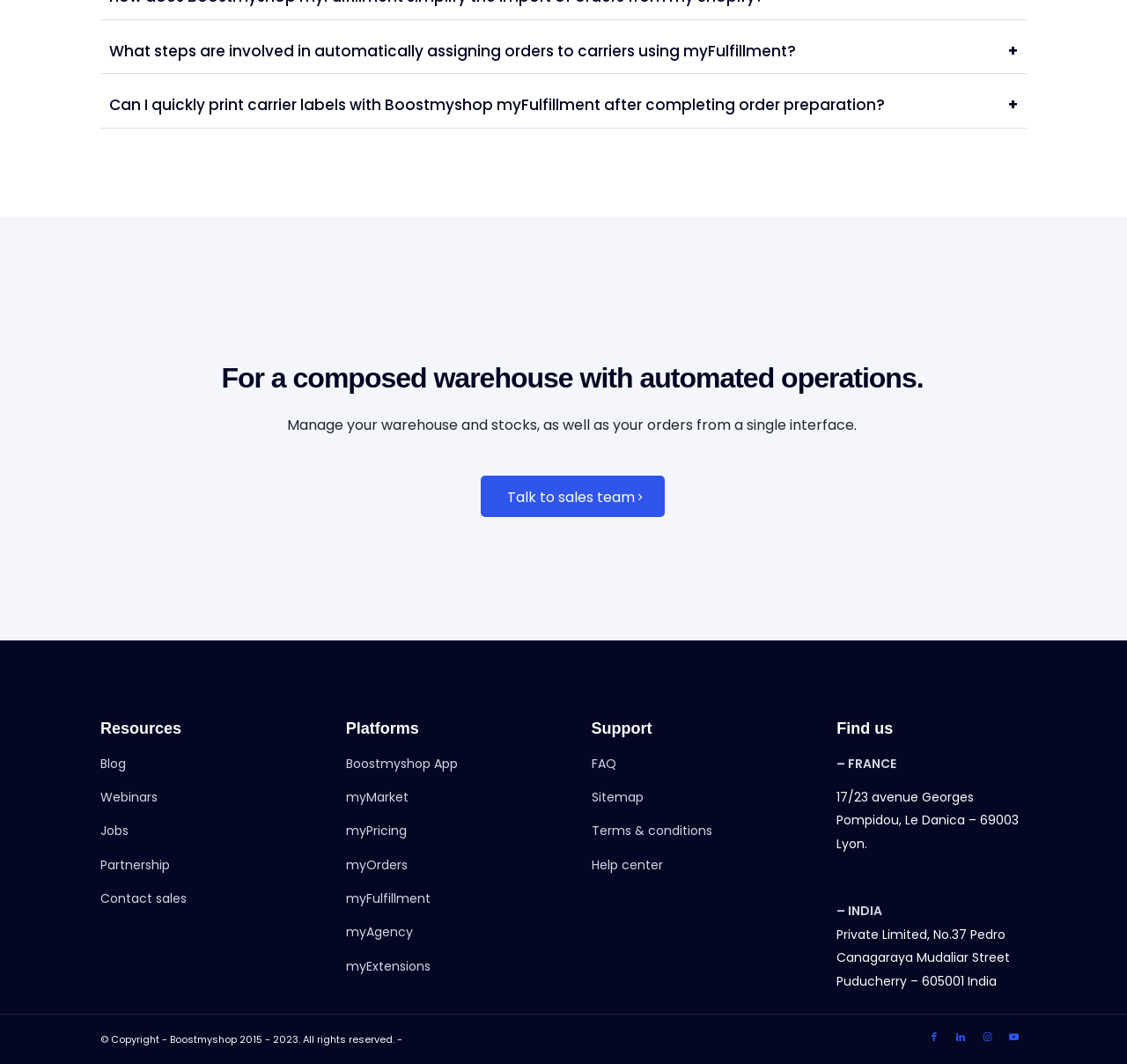What is the address of Boostmyshop in France?
Look at the screenshot and give a one-word or phrase answer.

17/23 avenue Georges Pompidou, Le Danica – 69003 Lyon